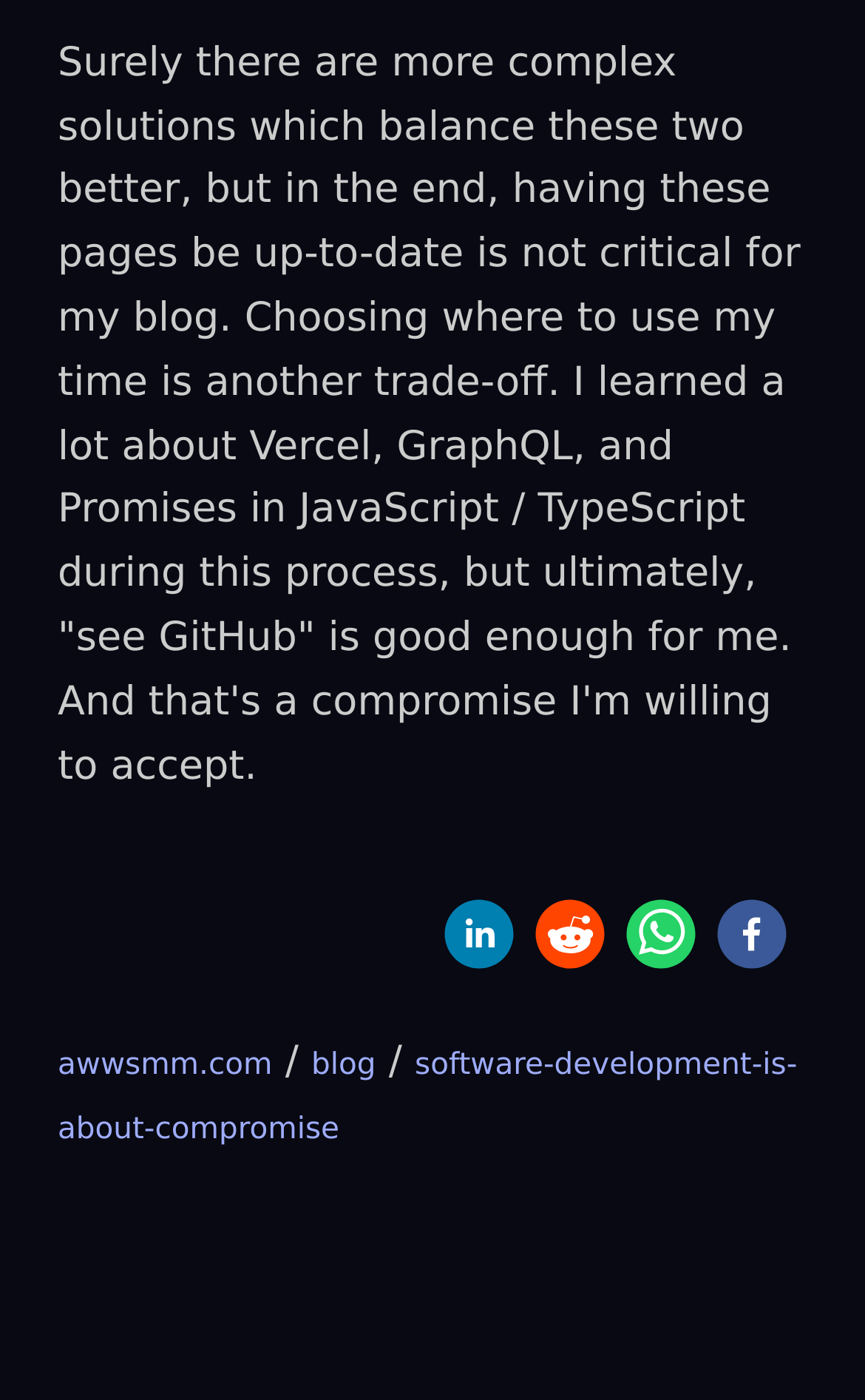Provide the bounding box coordinates of the HTML element described as: "aria-label="reddit"". The bounding box coordinates should be four float numbers between 0 and 1, i.e., [left, top, right, bottom].

[0.618, 0.642, 0.7, 0.693]